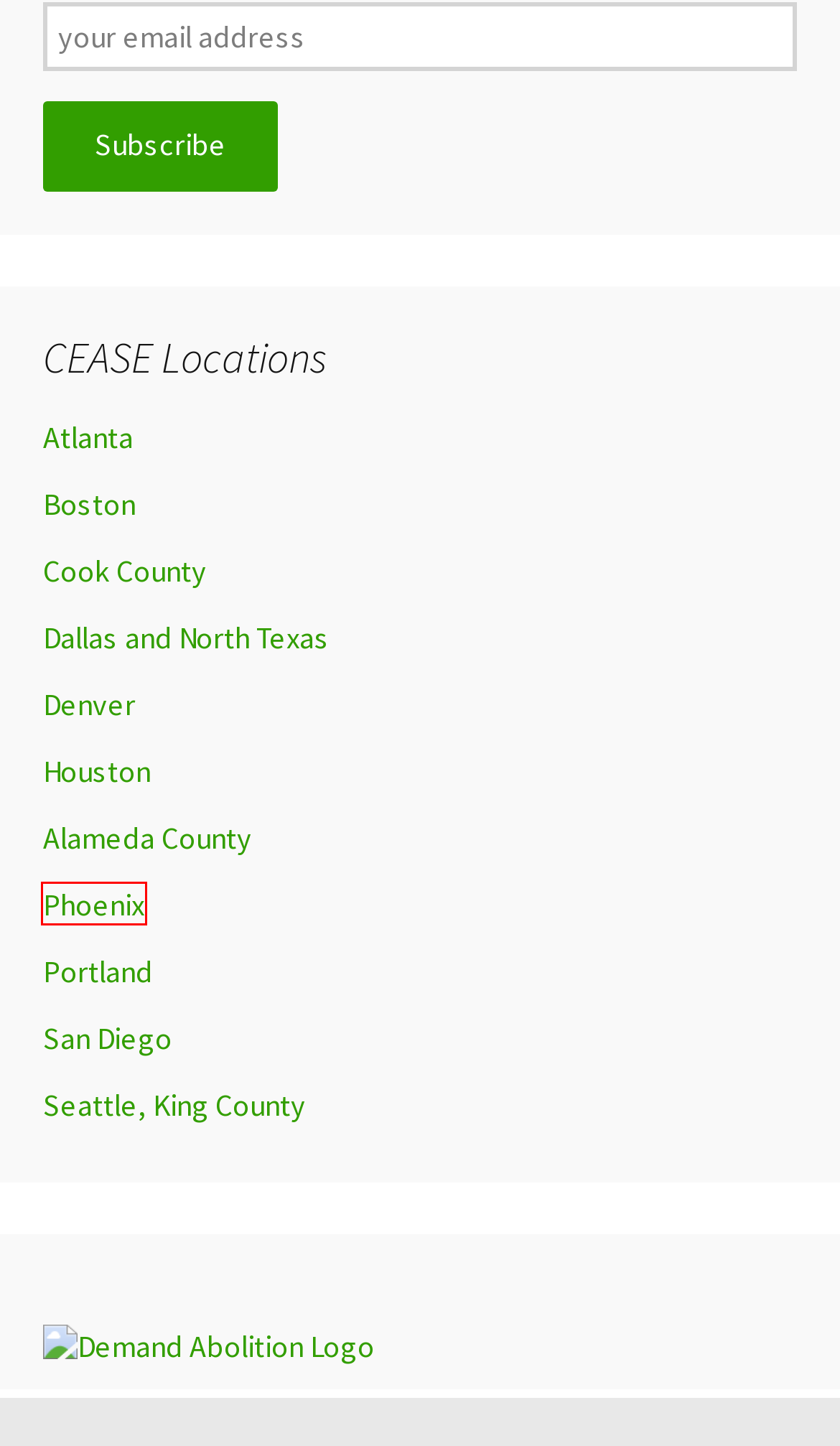You have a screenshot of a webpage, and a red bounding box highlights an element. Select the webpage description that best fits the new page after clicking the element within the bounding box. Options are:
A. Denver - Cities Initiative
B. Phoenix - Cities Initiative
C. Atlanta - Cities Initiative
D. Seattle, King County - Cities Initiative
E. Alameda County - Cities Initiative
F. Dallas and North Texas - Cities Initiative
G. Boston - Cities Initiative
H. Cook County - Cities Initiative

B